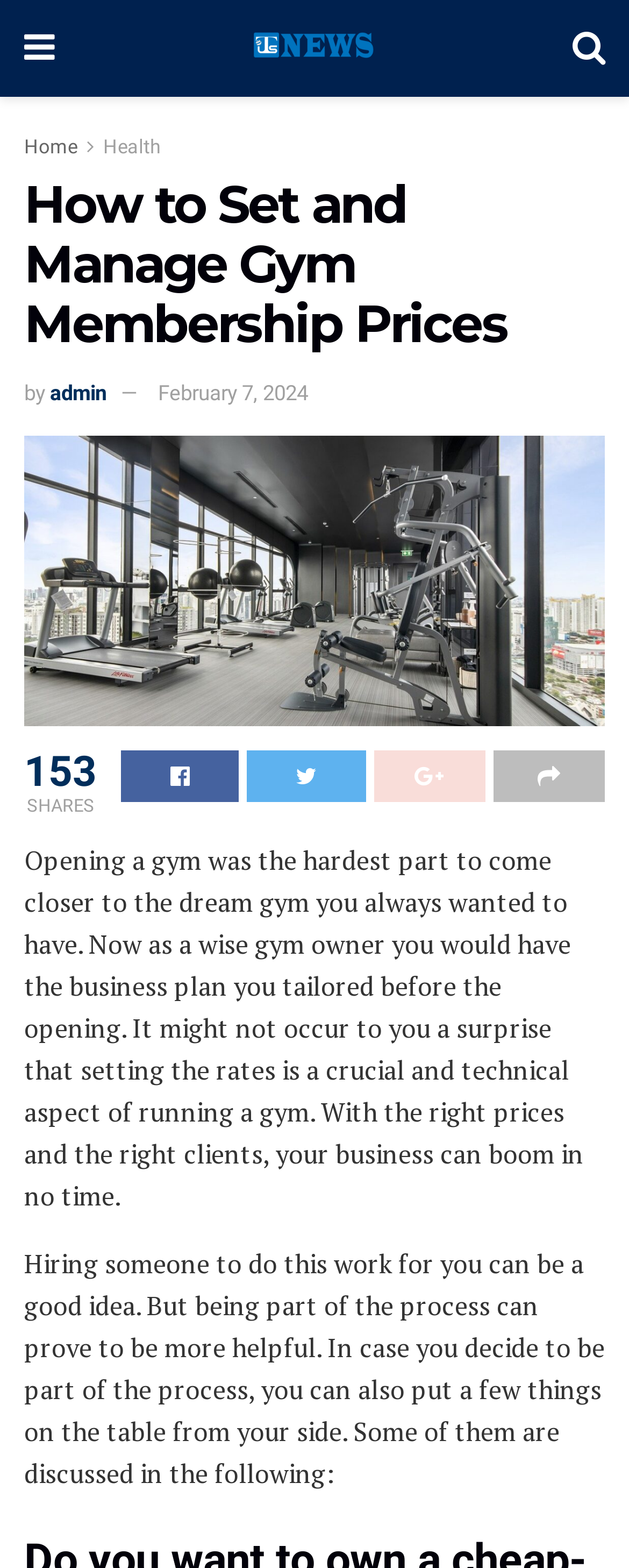Please answer the following question using a single word or phrase: 
How many shares does the article have?

153